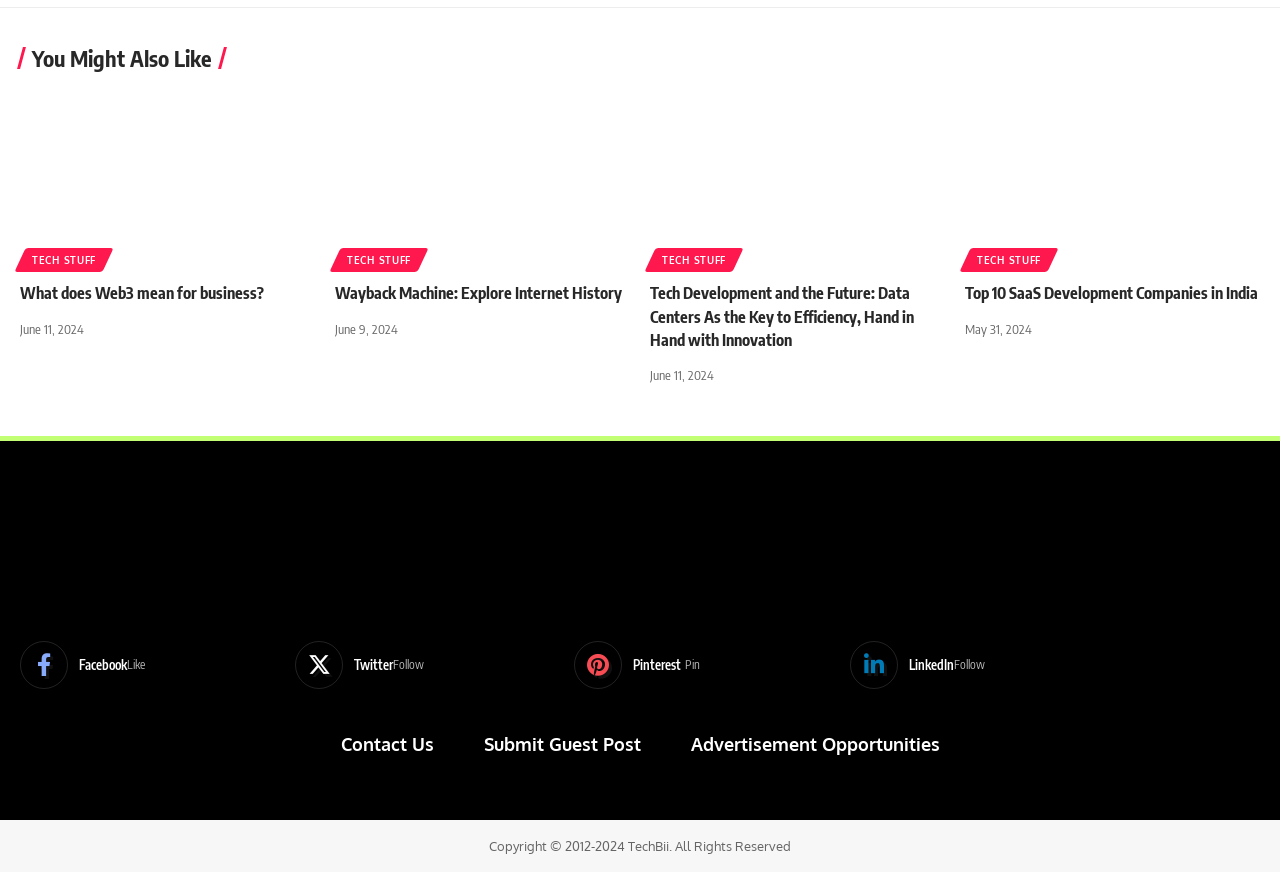Answer the following query with a single word or phrase:
What is the name of the website?

TechBii